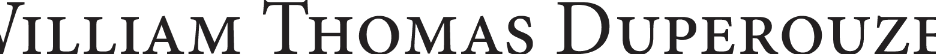Where is the name positioned on the webpage?
Based on the image, answer the question with as much detail as possible.

According to the caption, the name 'William Thomas Duperouzel' is positioned near the top of the webpage, suggesting its importance in the overall context.